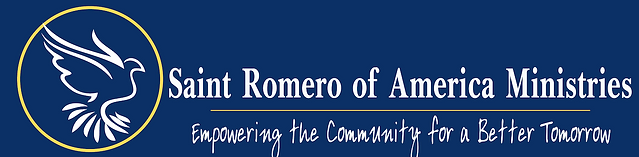Create an extensive and detailed description of the image.

The image displays the logo of Saint Romero of America Ministries, featuring a stylized white dove, symbolizing peace and hope, within a circular gold outline. The name "Saint Romero of America Ministries" is prominently positioned in bold white text, exuding a sense of purpose and authority. Below the name, the tagline "Empowering the Community for a Better Tomorrow" is written in a softer, more flowing font, emphasizing the organization’s mission of community support and upliftment. The background is a rich blue, enhancing the visibility of the text and the dove icon, creating a strong visual identity for the ministry.